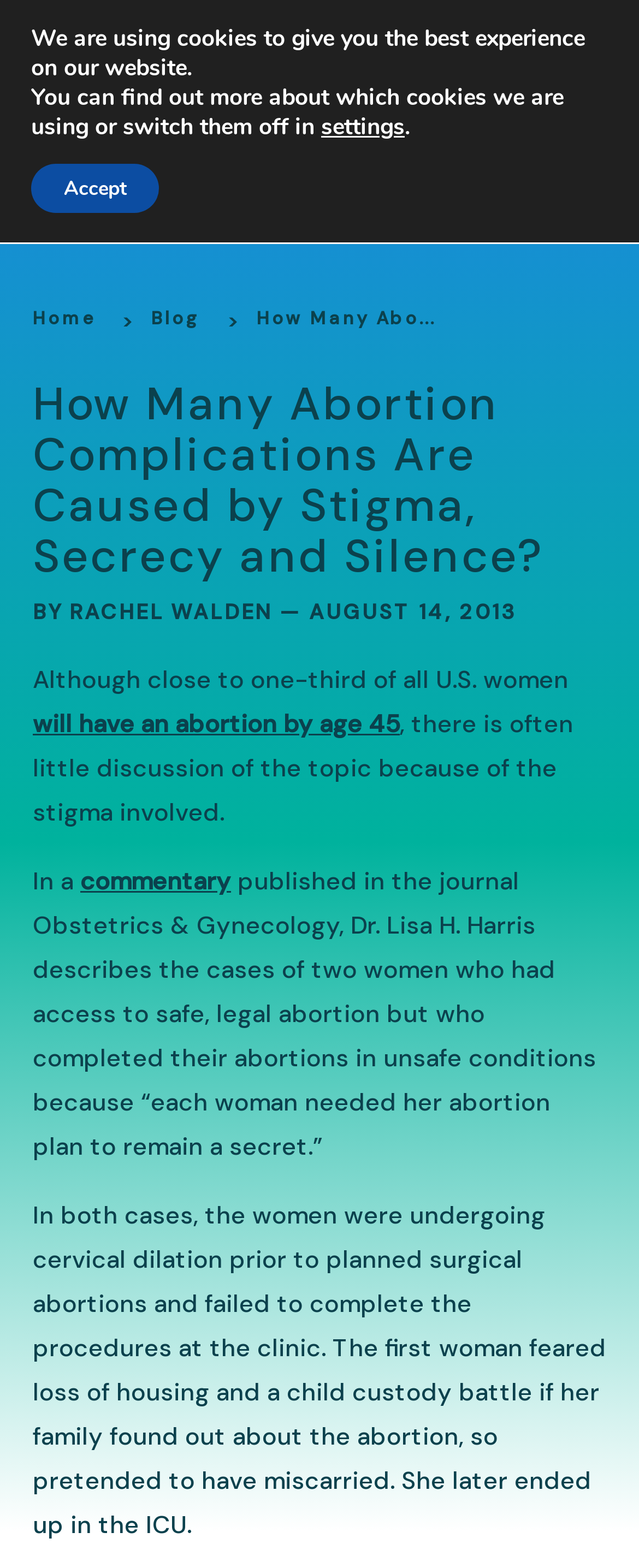Using the provided element description: "parent_node: Our Bodies Ourselves Today", determine the bounding box coordinates of the corresponding UI element in the screenshot.

[0.051, 0.034, 0.156, 0.076]